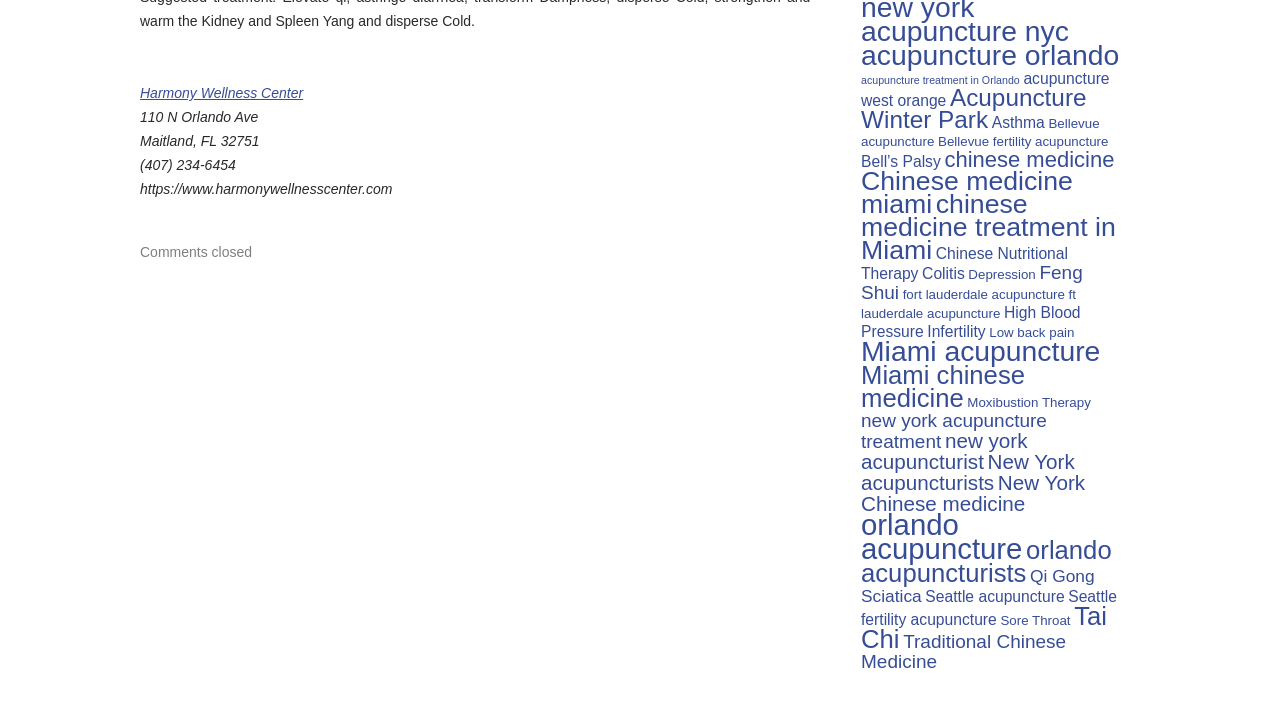Identify the bounding box coordinates for the UI element that matches this description: "Qi Gong".

[0.805, 0.781, 0.855, 0.808]